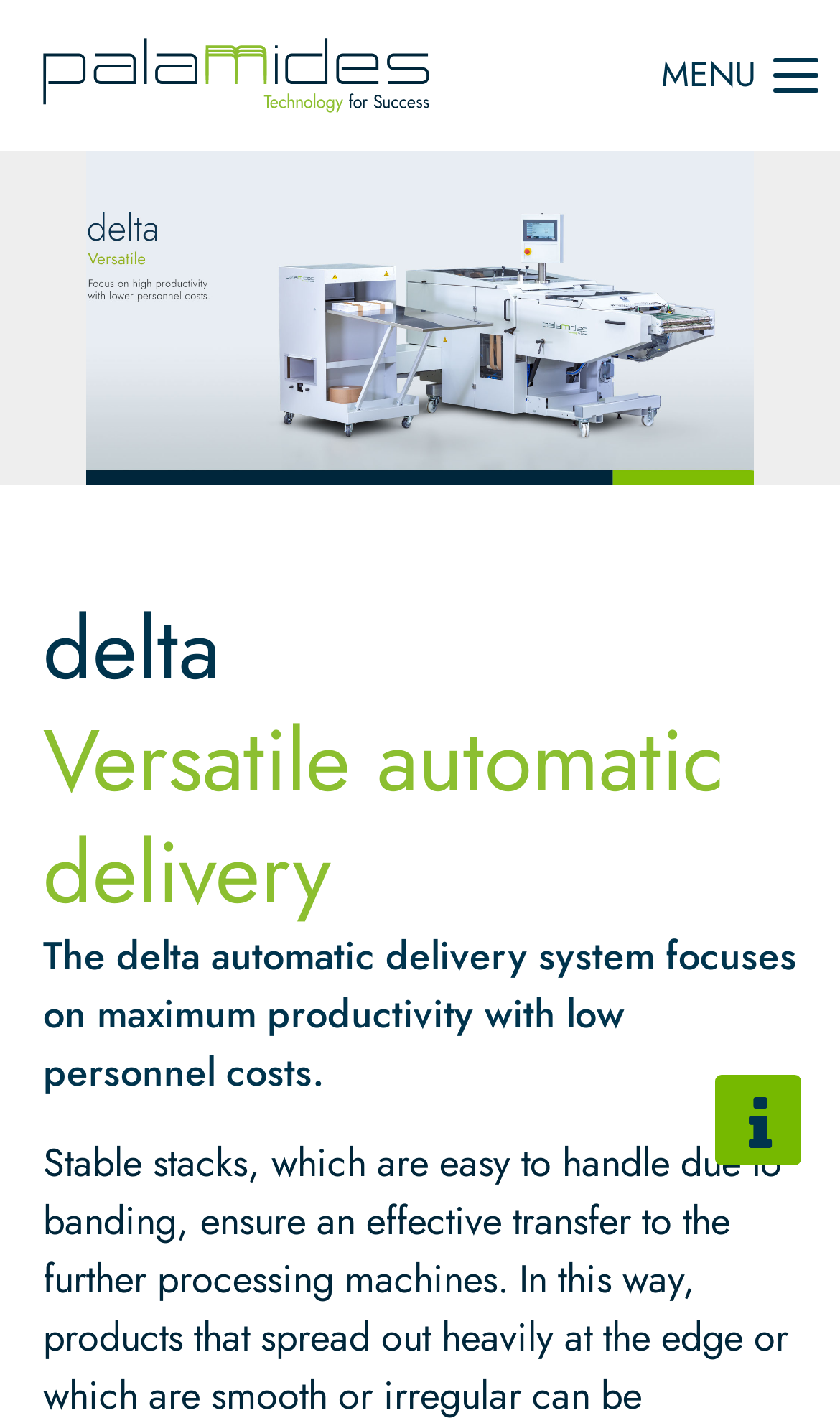Identify the bounding box for the UI element described as: "Register". Ensure the coordinates are four float numbers between 0 and 1, formatted as [left, top, right, bottom].

[0.118, 0.504, 0.224, 0.531]